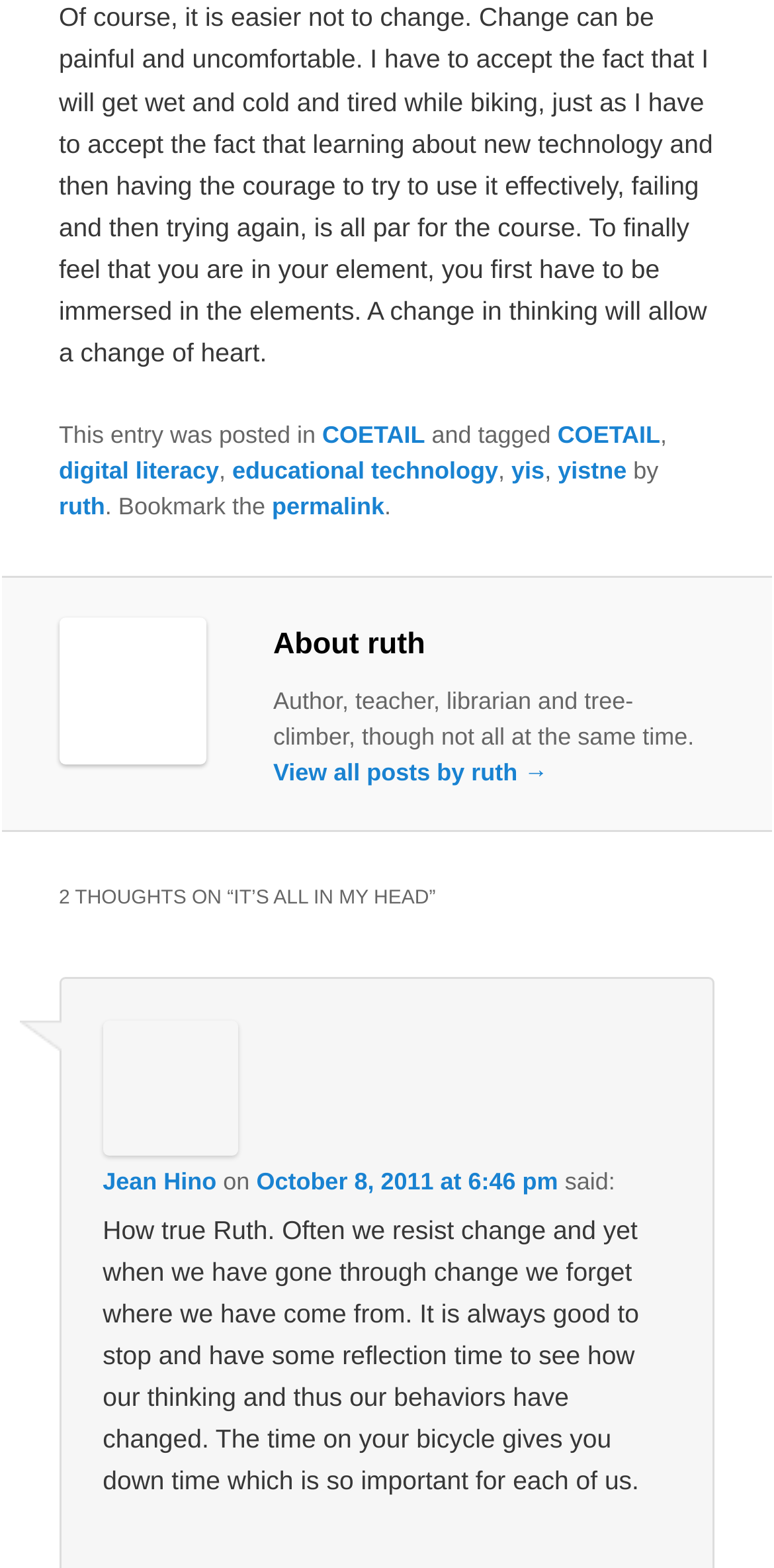Please answer the following question using a single word or phrase: 
What is the topic of the blog post?

Change and reflection